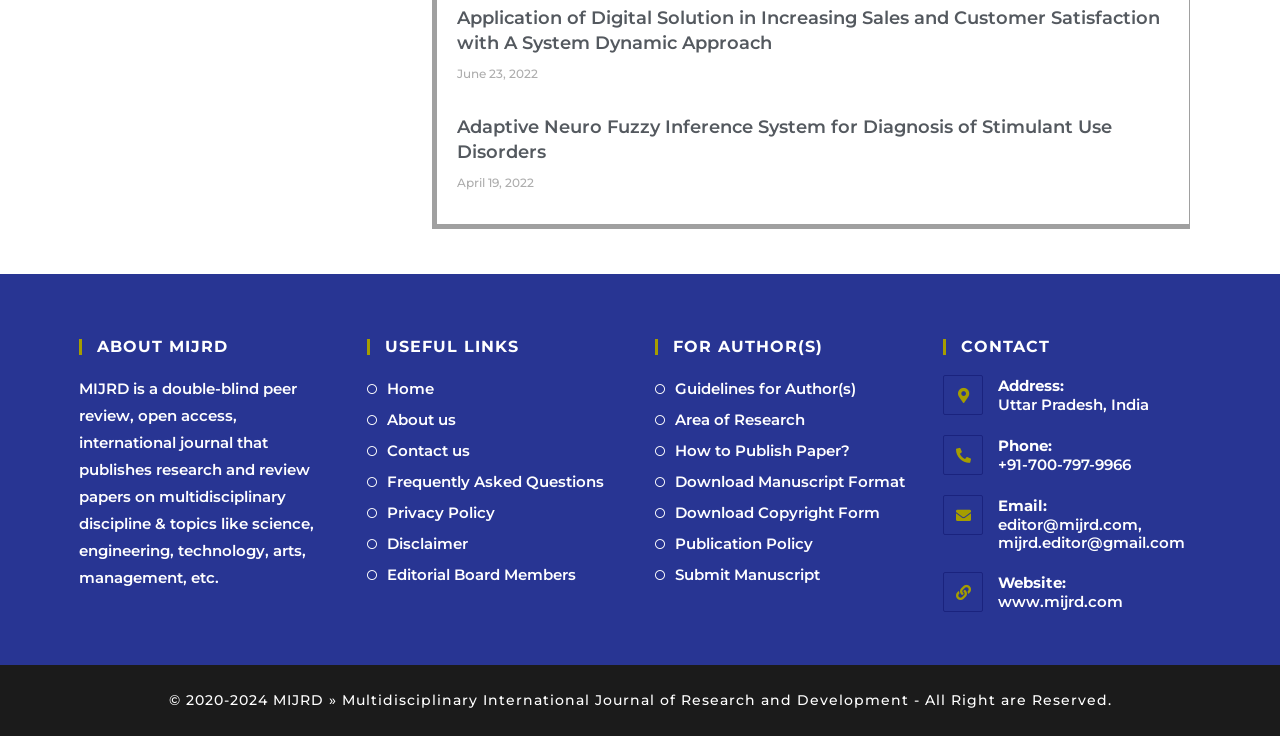Can you look at the image and give a comprehensive answer to the question:
What is the name of the journal?

The name of the journal can be found in the 'ABOUT MIJRD' section, where it is stated that 'MIJRD is a double-blind peer review, open access, international journal...'.